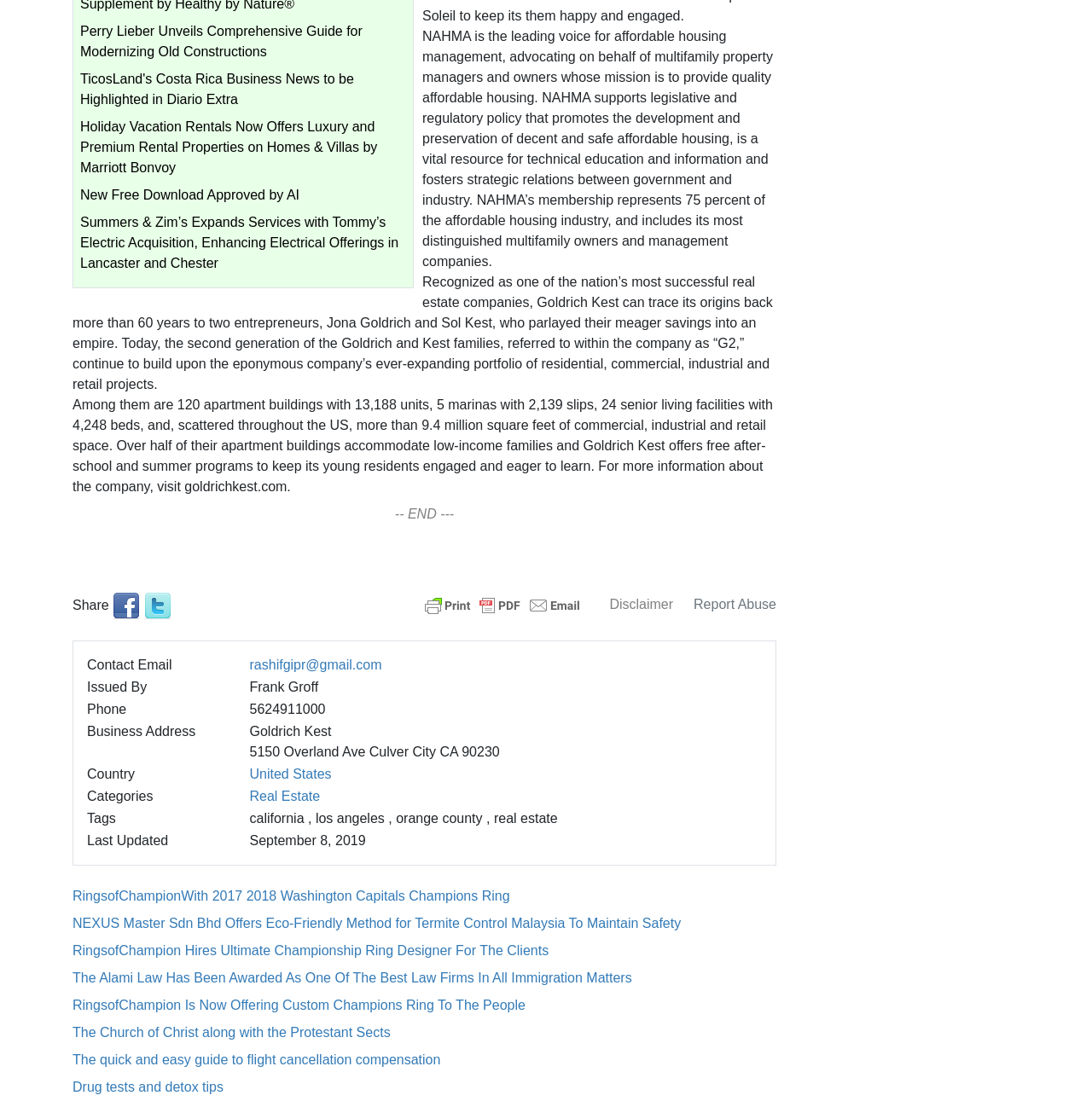Determine the bounding box coordinates of the clickable element to complete this instruction: "Click on the Facebook link". Provide the coordinates in the format of four float numbers between 0 and 1, [left, top, right, bottom].

[0.103, 0.54, 0.128, 0.553]